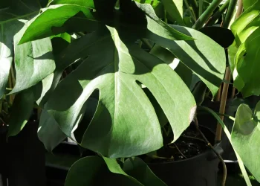What is the purpose of the article featuring the Monstera plant?
From the image, respond using a single word or phrase.

to provide guidance on maintaining health